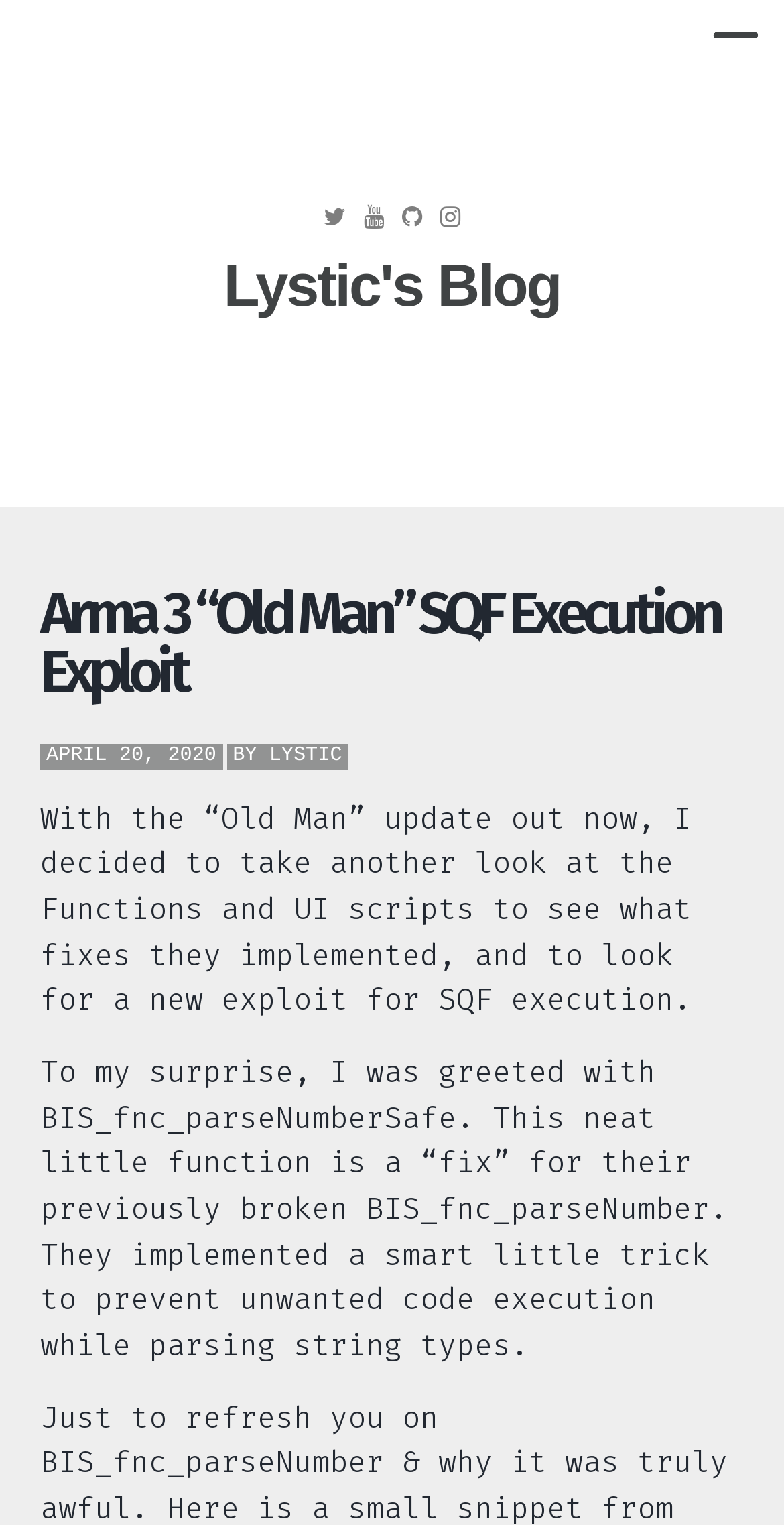Provide the bounding box coordinates for the UI element that is described by this text: "Lystic's Blog". The coordinates should be in the form of four float numbers between 0 and 1: [left, top, right, bottom].

[0.285, 0.166, 0.715, 0.21]